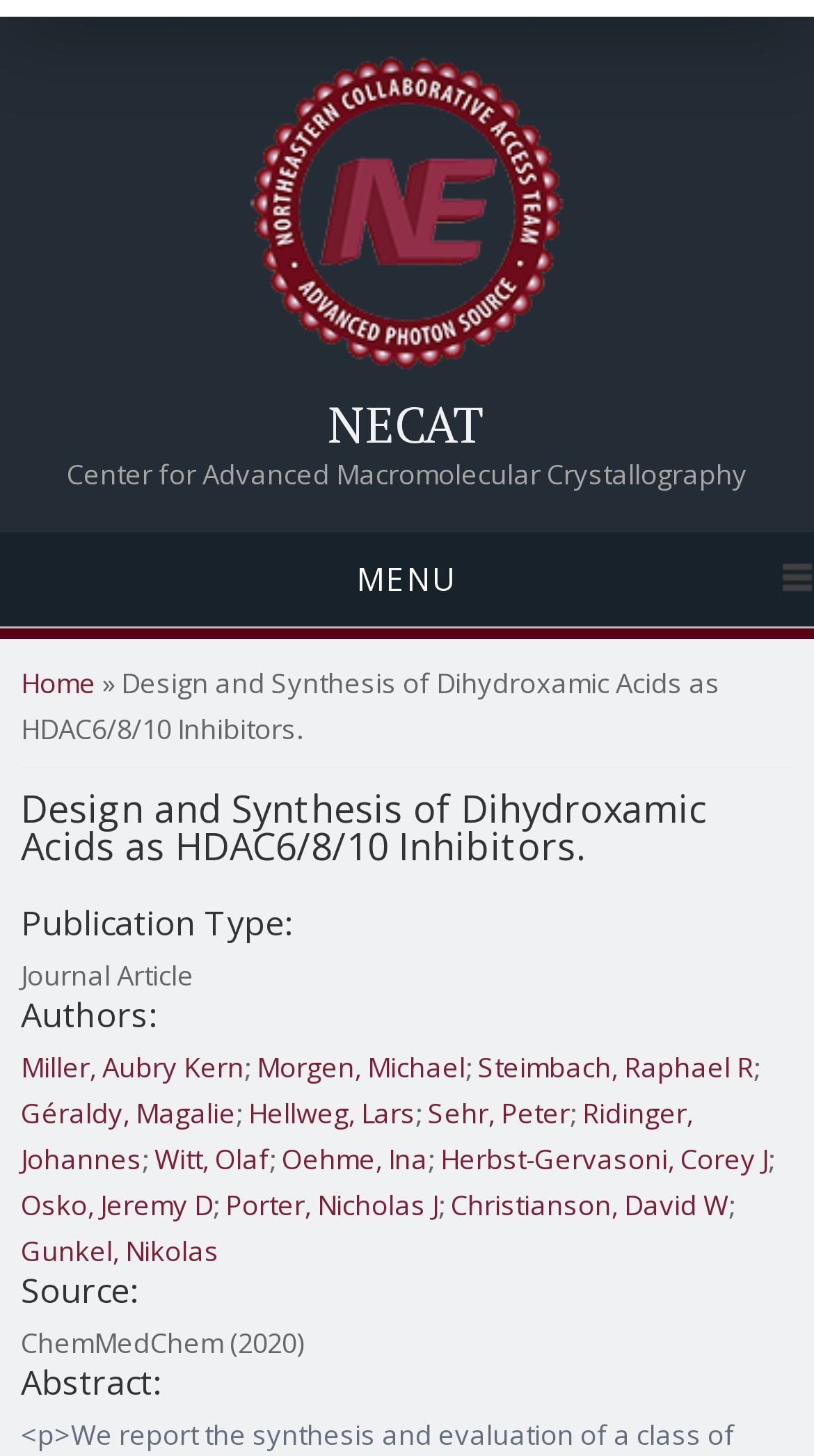Use a single word or phrase to respond to the question:
What is the name of the center?

NECAT Center